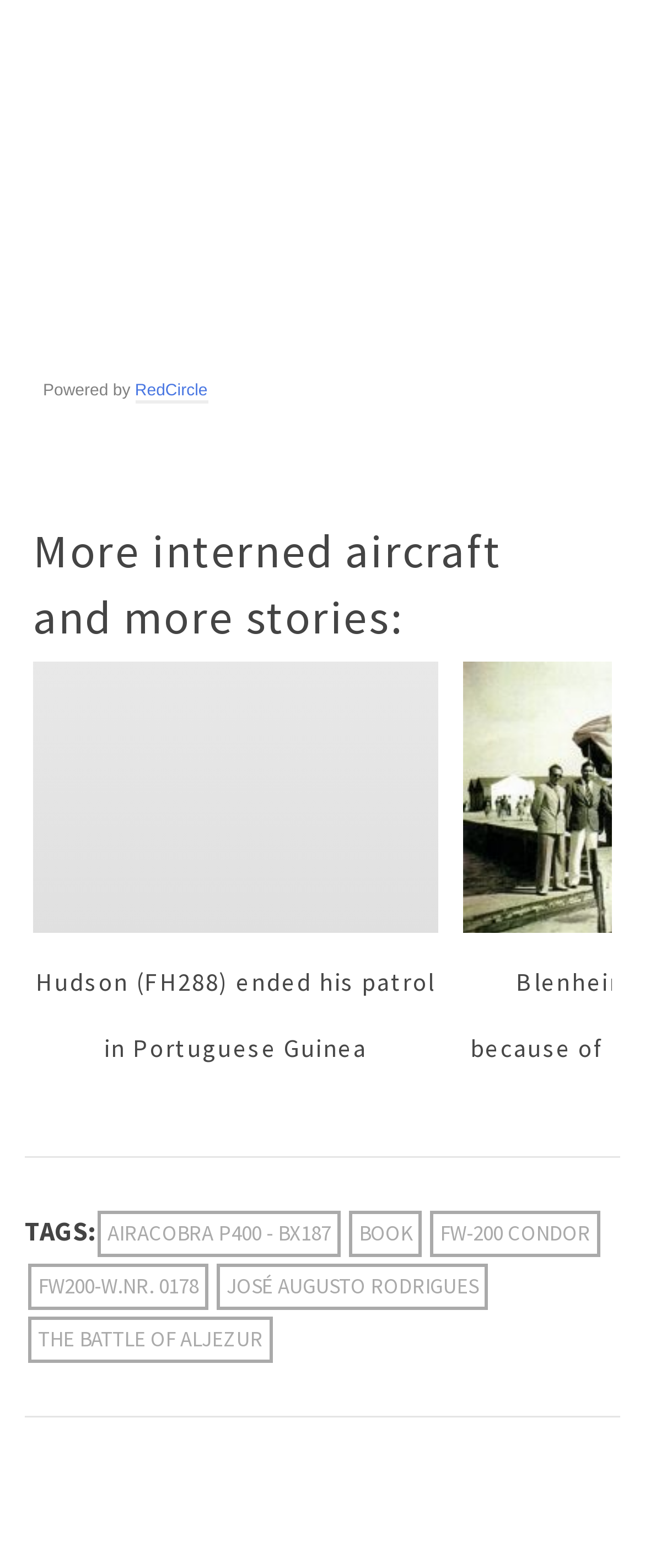From the webpage screenshot, predict the bounding box coordinates (top-left x, top-left y, bottom-right x, bottom-right y) for the UI element described here: Airacobra P400 - BX187

[0.151, 0.772, 0.528, 0.801]